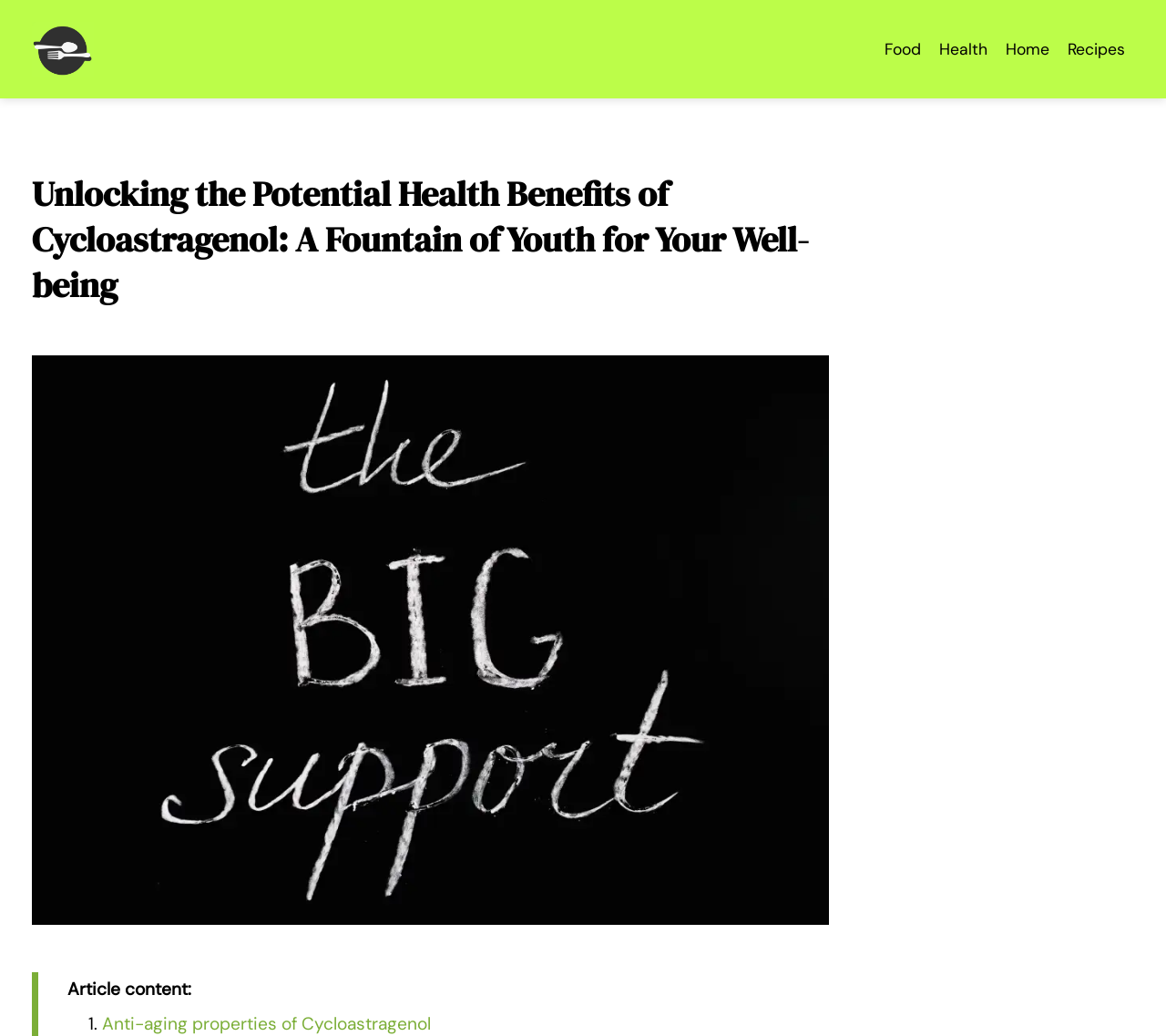Use the details in the image to answer the question thoroughly: 
What is the main topic of this webpage?

Based on the webpage content, the main topic is about the benefits of Cycloastragenol, which is mentioned in the heading and the image description.